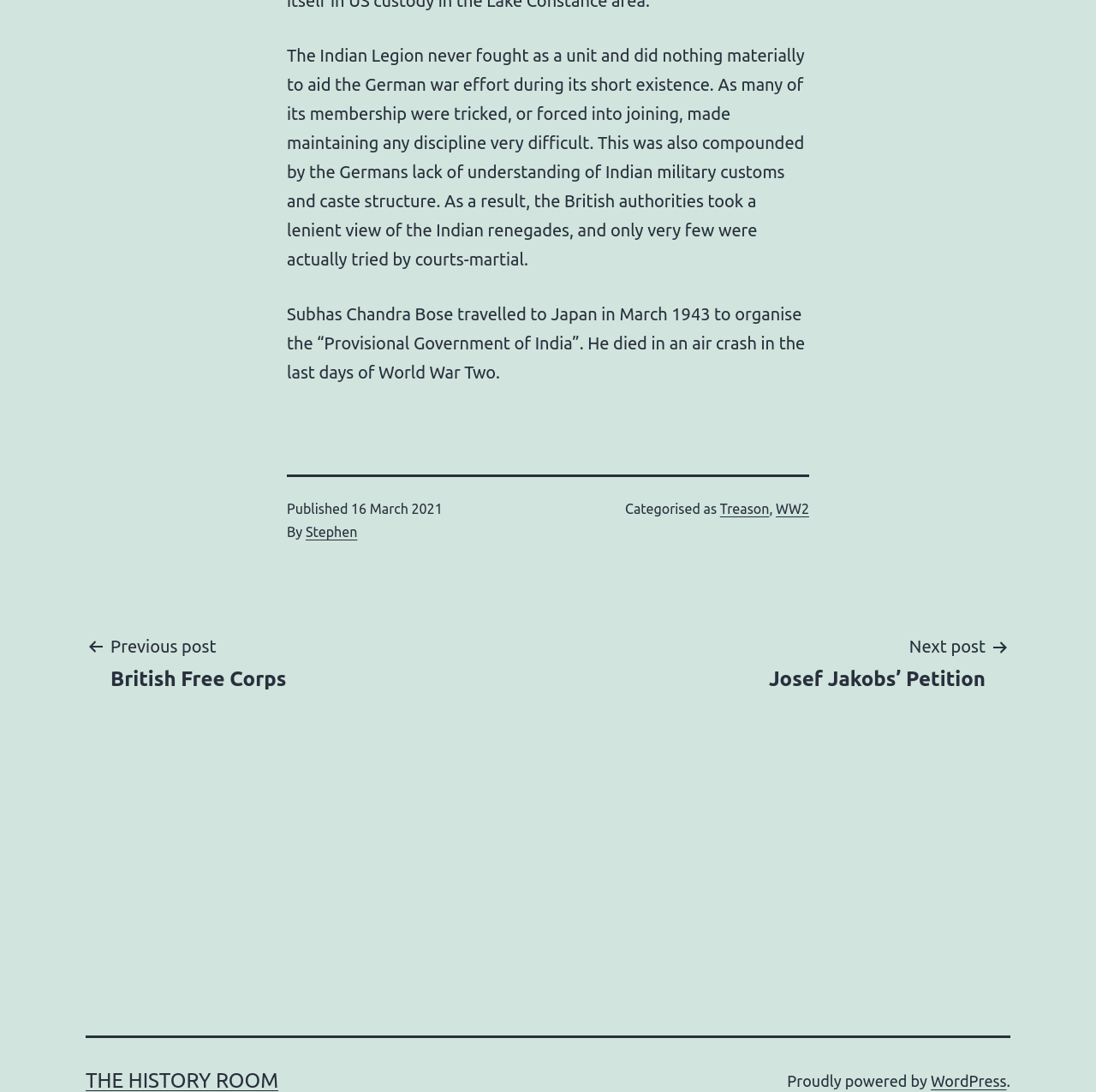Bounding box coordinates are specified in the format (top-left x, top-left y, bottom-right x, bottom-right y). All values are floating point numbers bounded between 0 and 1. Please provide the bounding box coordinate of the region this sentence describes: Next postJosef Jakobs’ Petition

[0.679, 0.579, 0.922, 0.634]